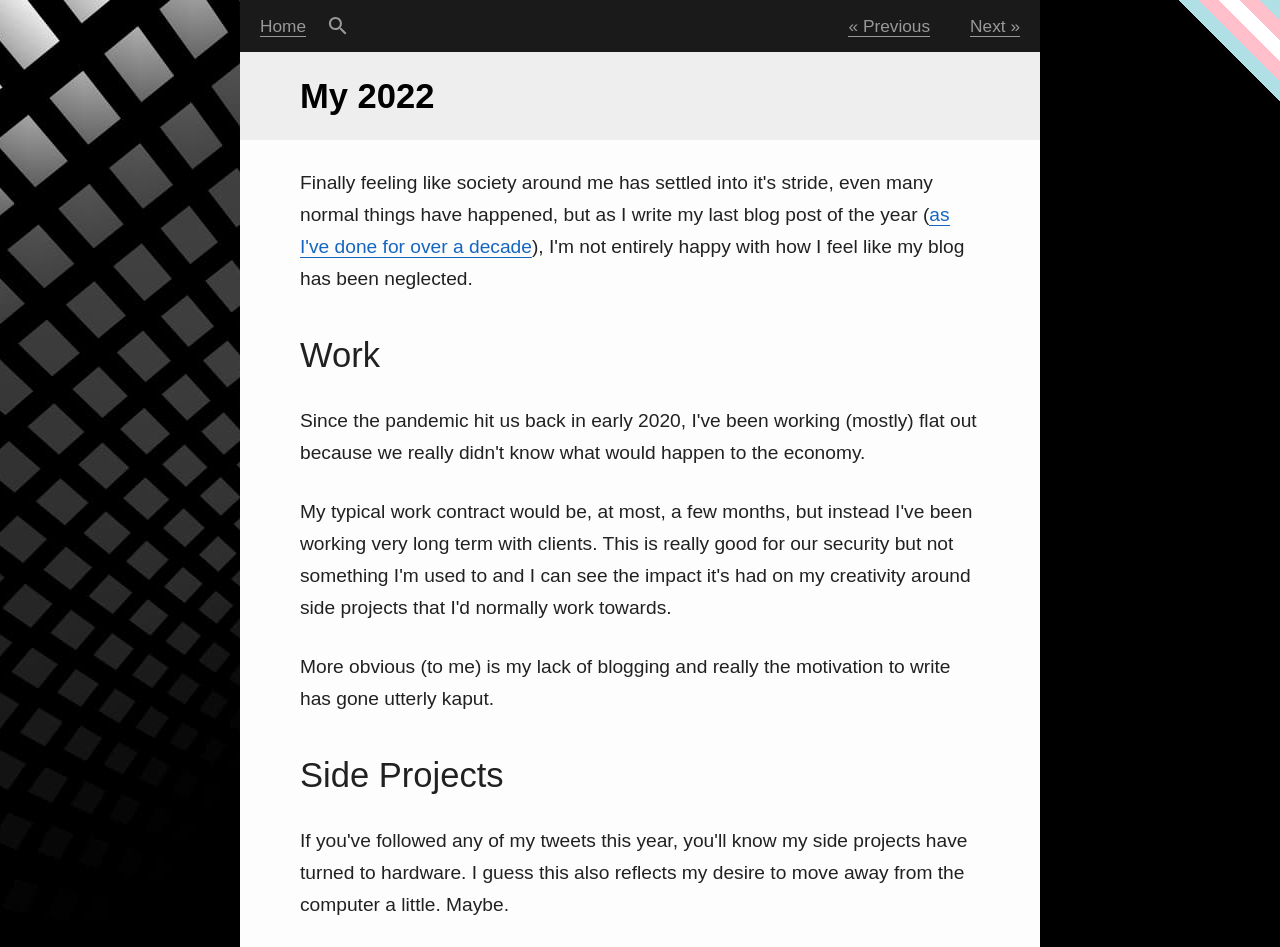What is the first link on the webpage?
Please answer using one word or phrase, based on the screenshot.

Home